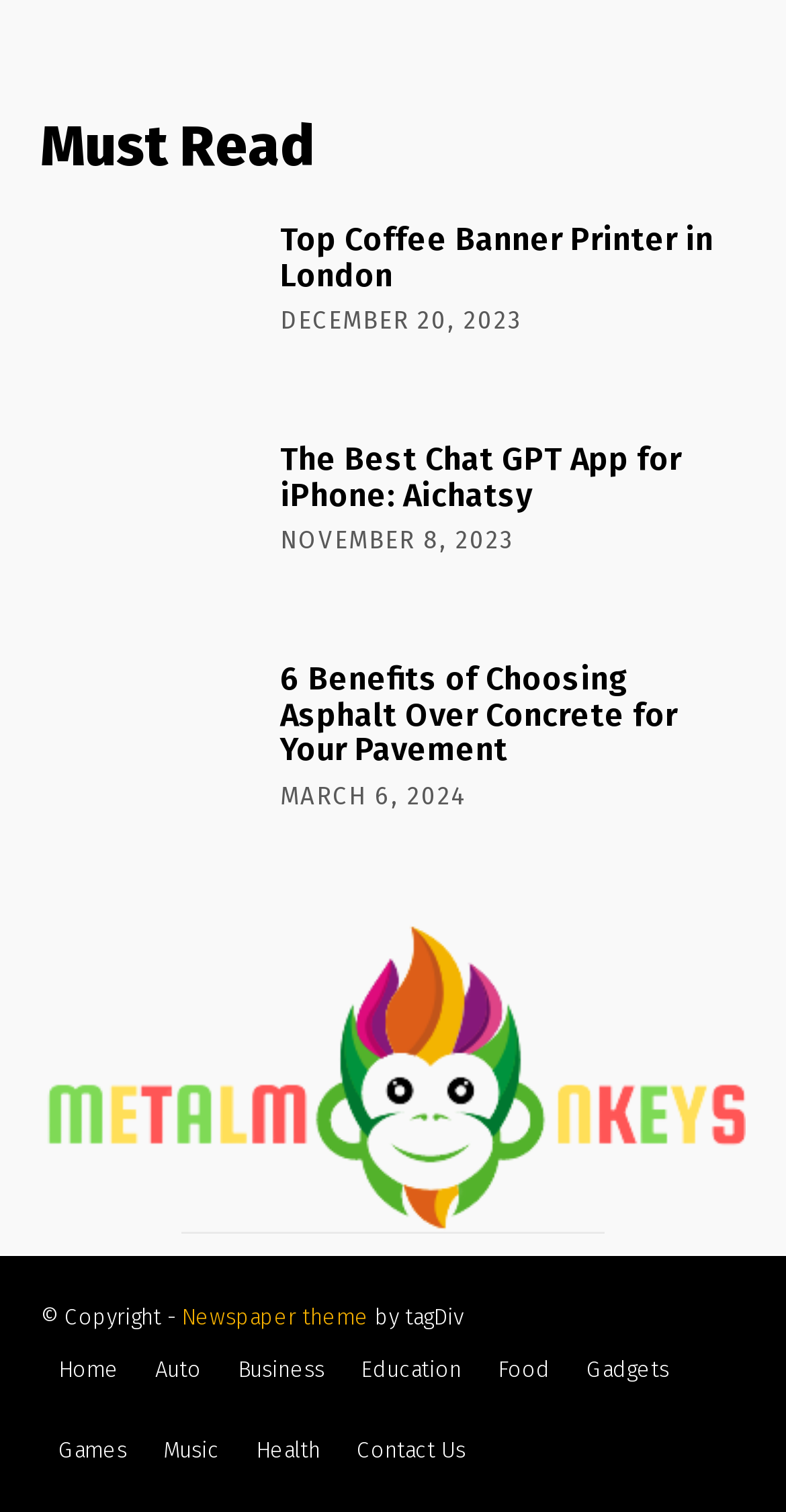Please locate the clickable area by providing the bounding box coordinates to follow this instruction: "Read our story".

None